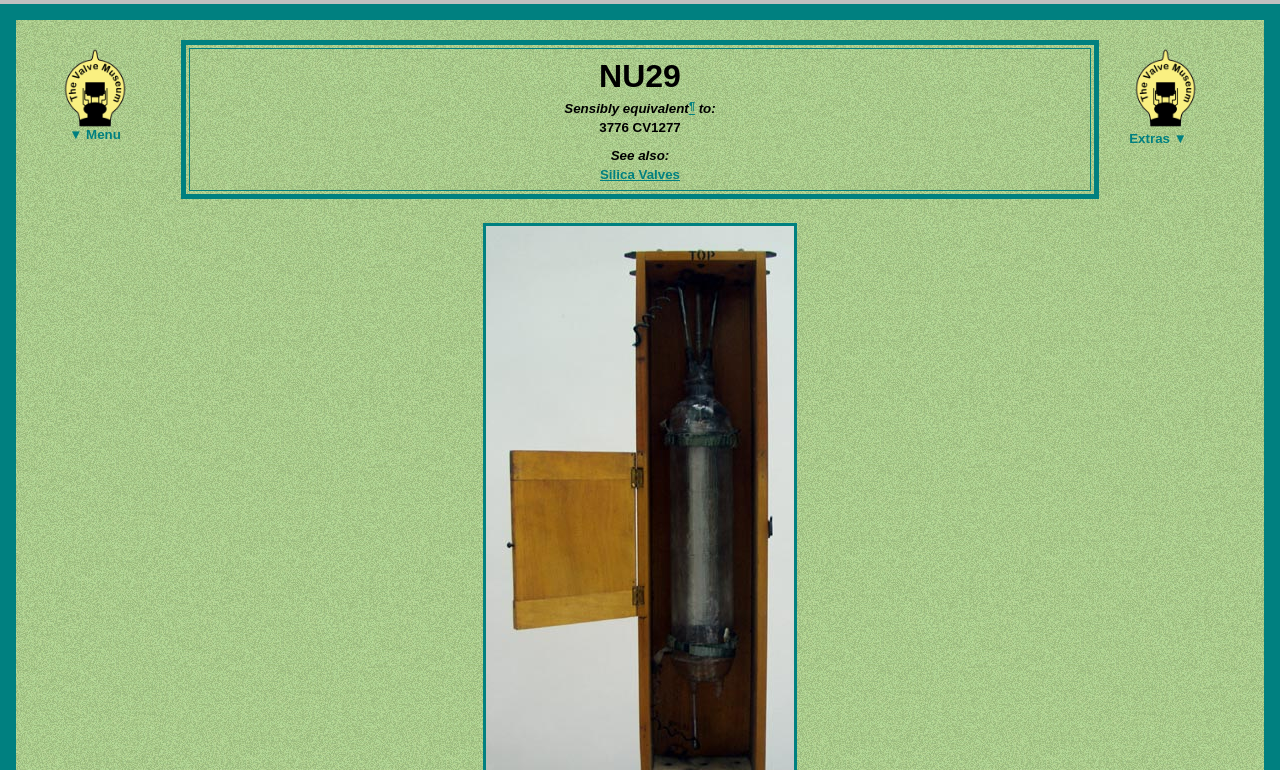Can you look at the image and give a comprehensive answer to the question:
What is the symbol next to the 'Menu' heading?

The symbol next to the 'Menu' heading is '▼', which can be found in the image element located in the first table cell of the first table row.